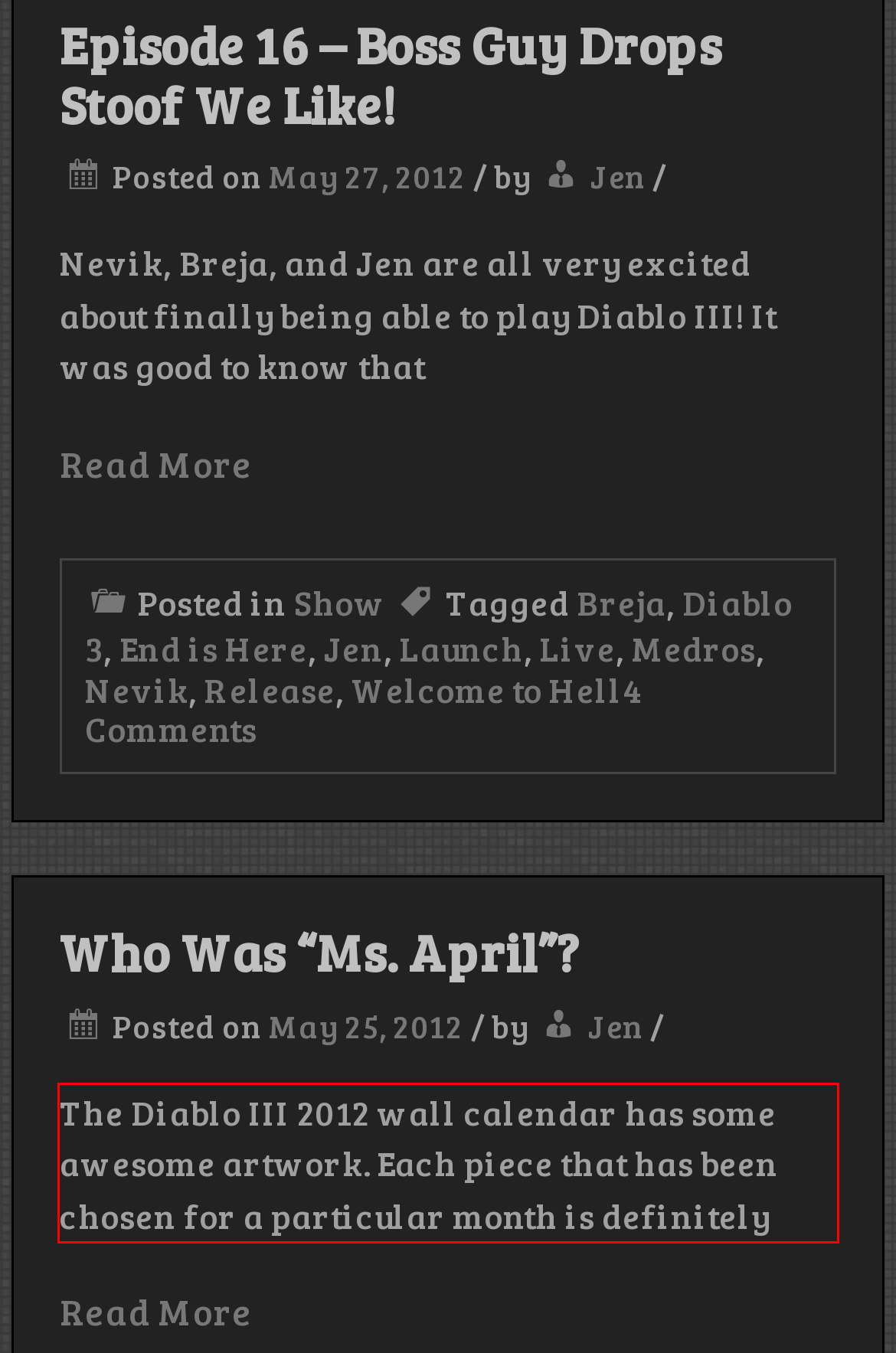In the given screenshot, locate the red bounding box and extract the text content from within it.

The Diablo III 2012 wall calendar has some awesome artwork. Each piece that has been chosen for a particular month is definitely